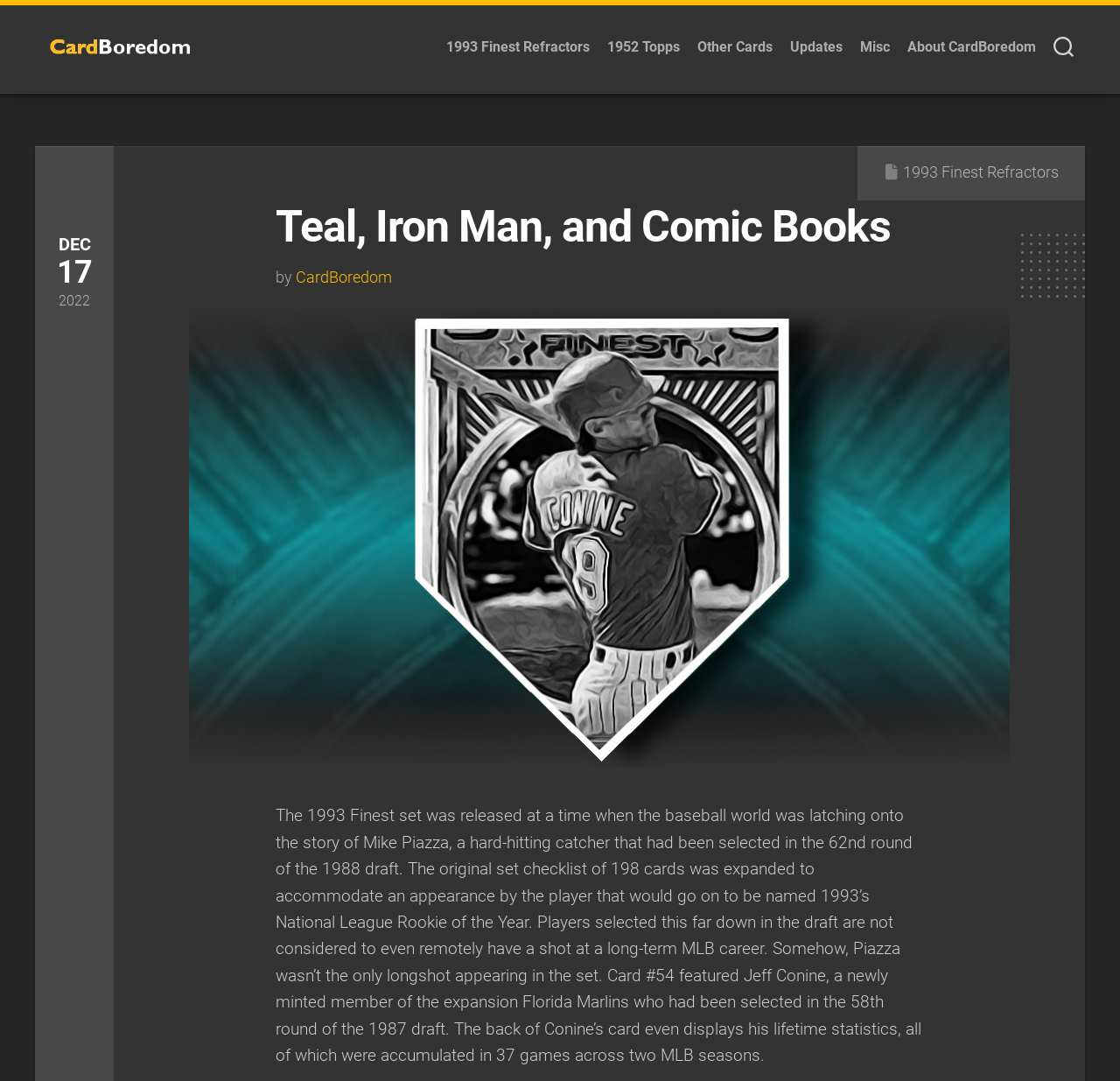Specify the bounding box coordinates of the element's area that should be clicked to execute the given instruction: "Click on the button". The coordinates should be four float numbers between 0 and 1, i.e., [left, top, right, bottom].

[0.938, 0.021, 0.961, 0.07]